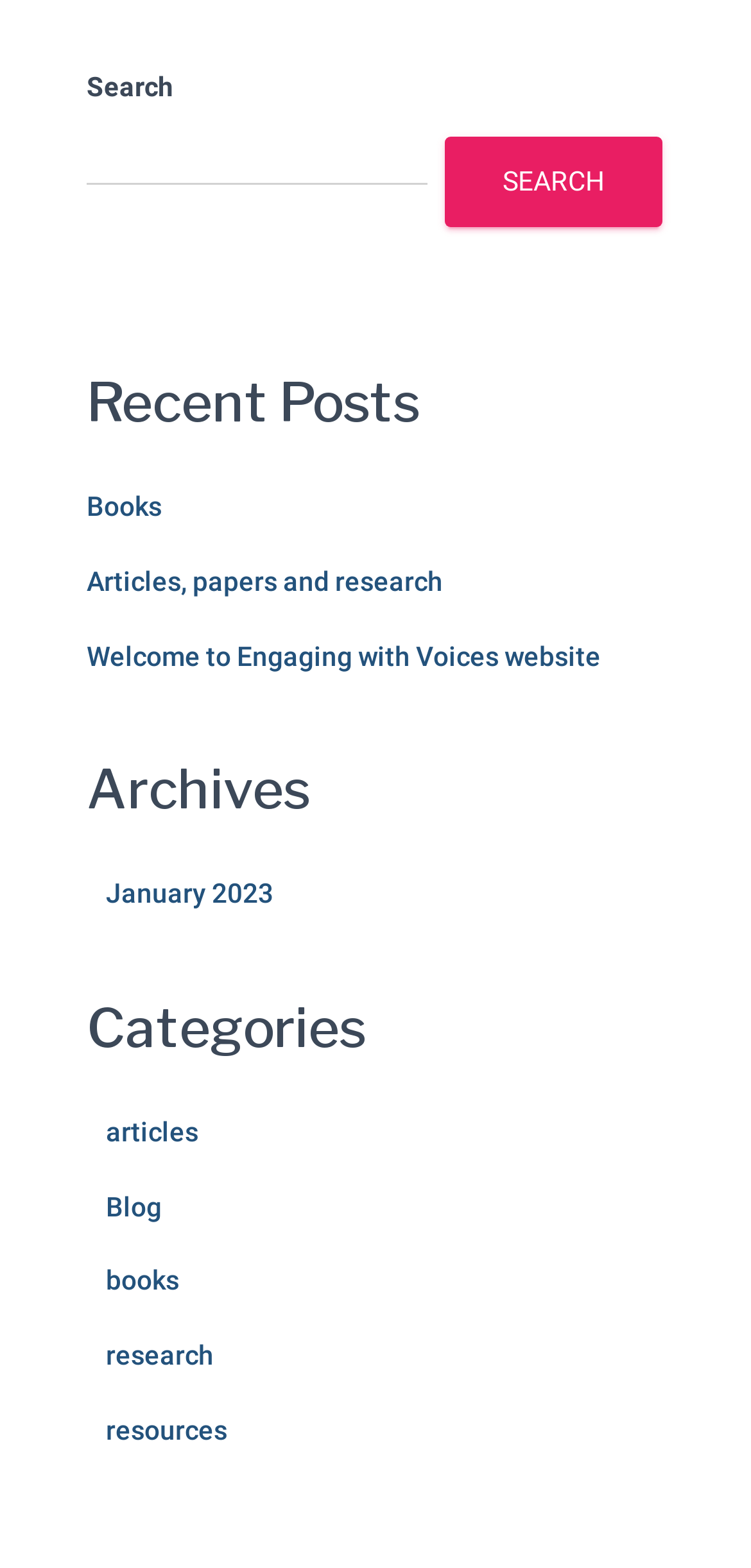Locate the UI element that matches the description parent_node: NAME * name="author" in the webpage screenshot. Return the bounding box coordinates in the format (top-left x, top-left y, bottom-right x, bottom-right y), with values ranging from 0 to 1.

None